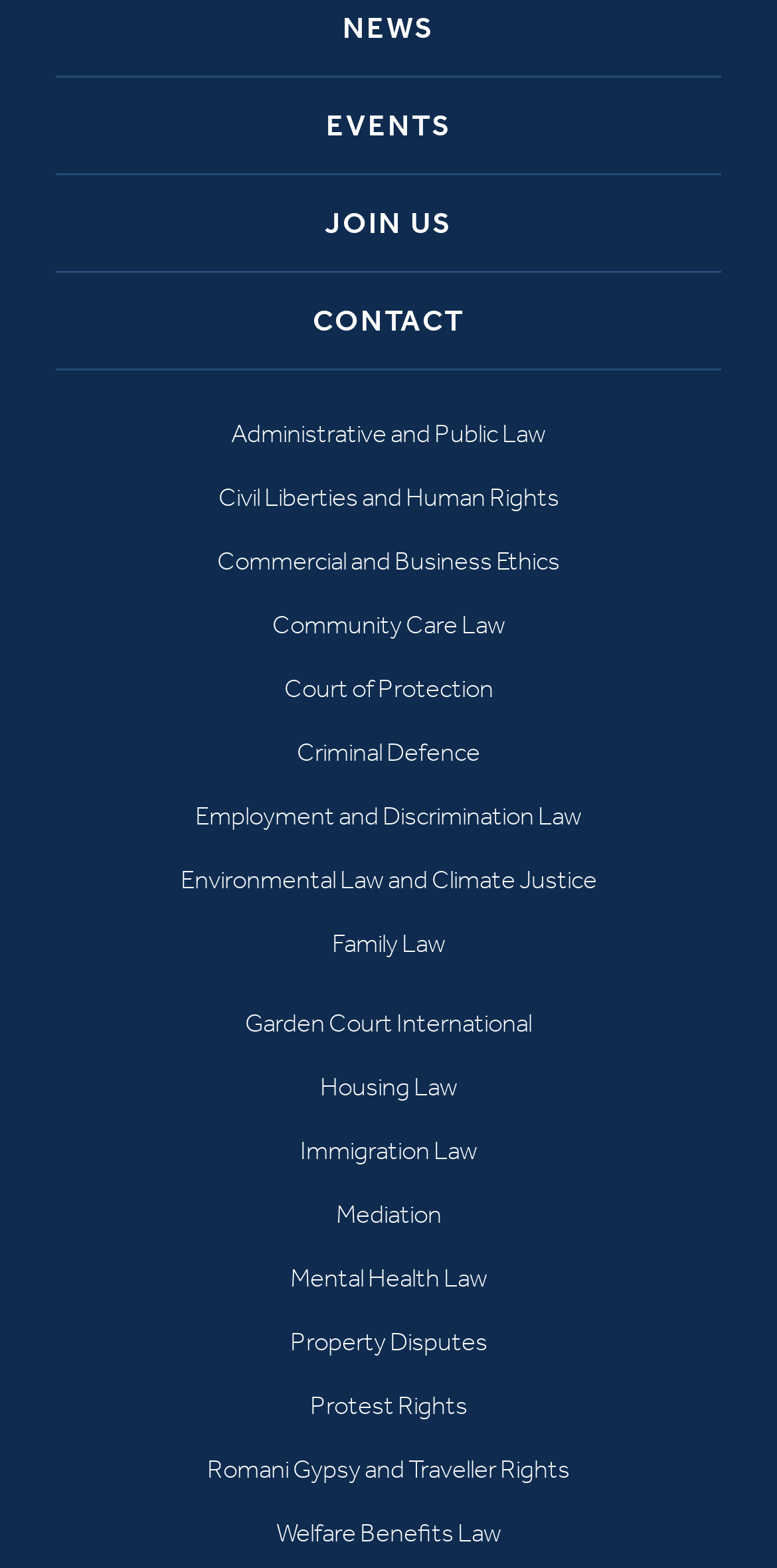Can you find the bounding box coordinates for the UI element given this description: "Mediation"? Provide the coordinates as four float numbers between 0 and 1: [left, top, right, bottom].

[0.432, 0.765, 0.568, 0.784]